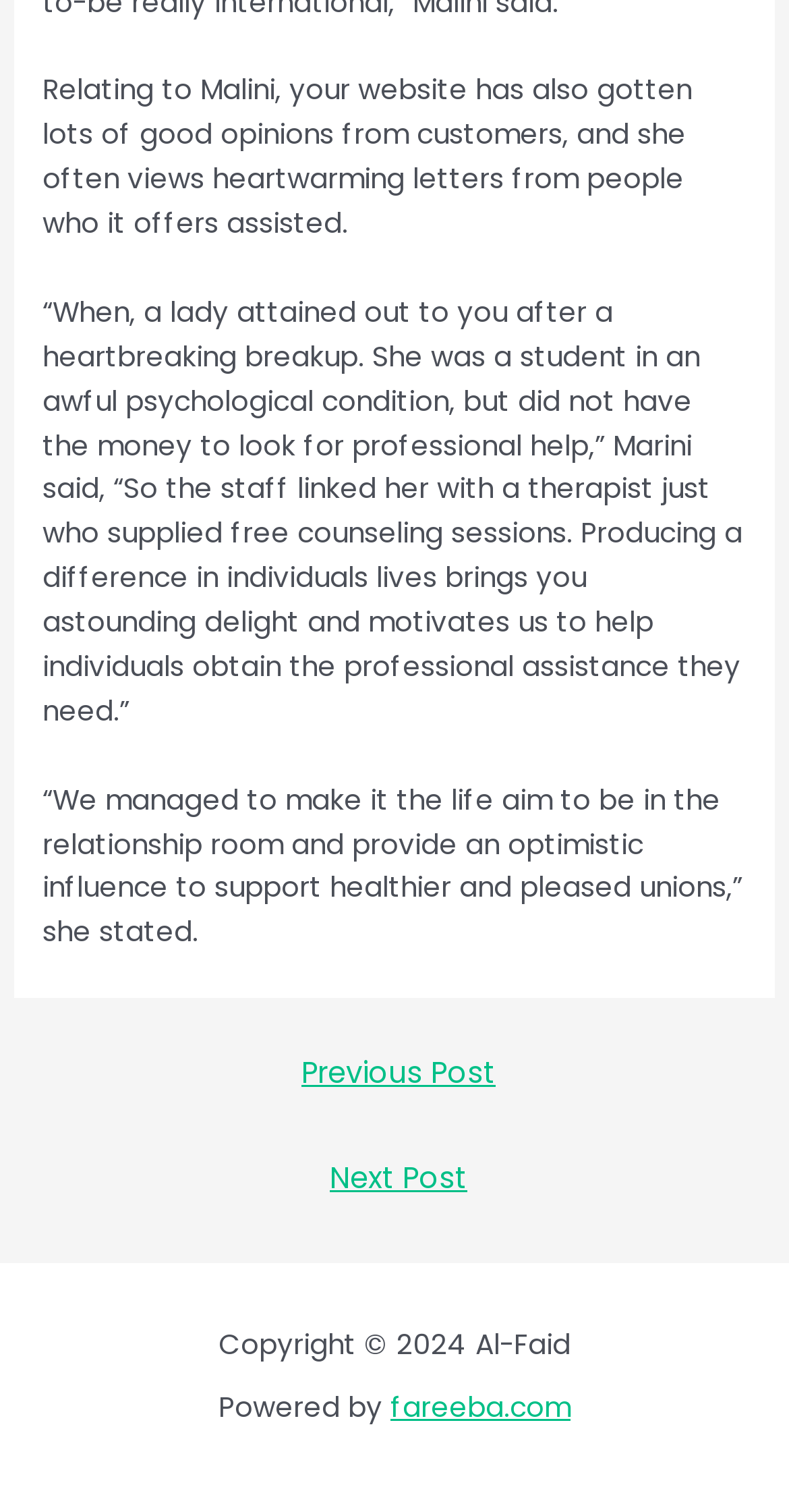Find the bounding box coordinates corresponding to the UI element with the description: "fareeba.com". The coordinates should be formatted as [left, top, right, bottom], with values as floats between 0 and 1.

[0.495, 0.919, 0.723, 0.944]